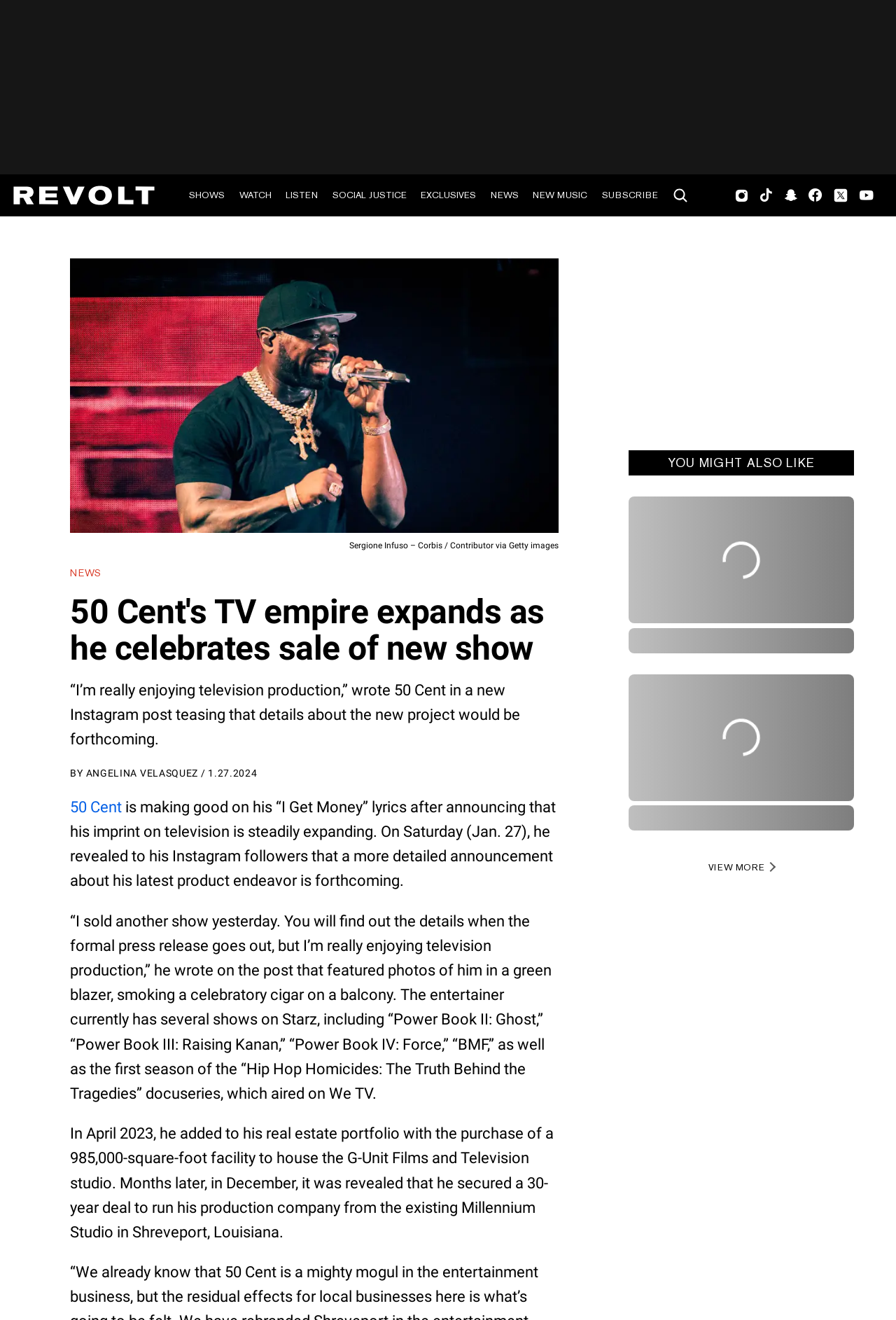Locate the bounding box coordinates of the area where you should click to accomplish the instruction: "Click on the 'SHOWS' link".

[0.203, 0.079, 0.259, 0.11]